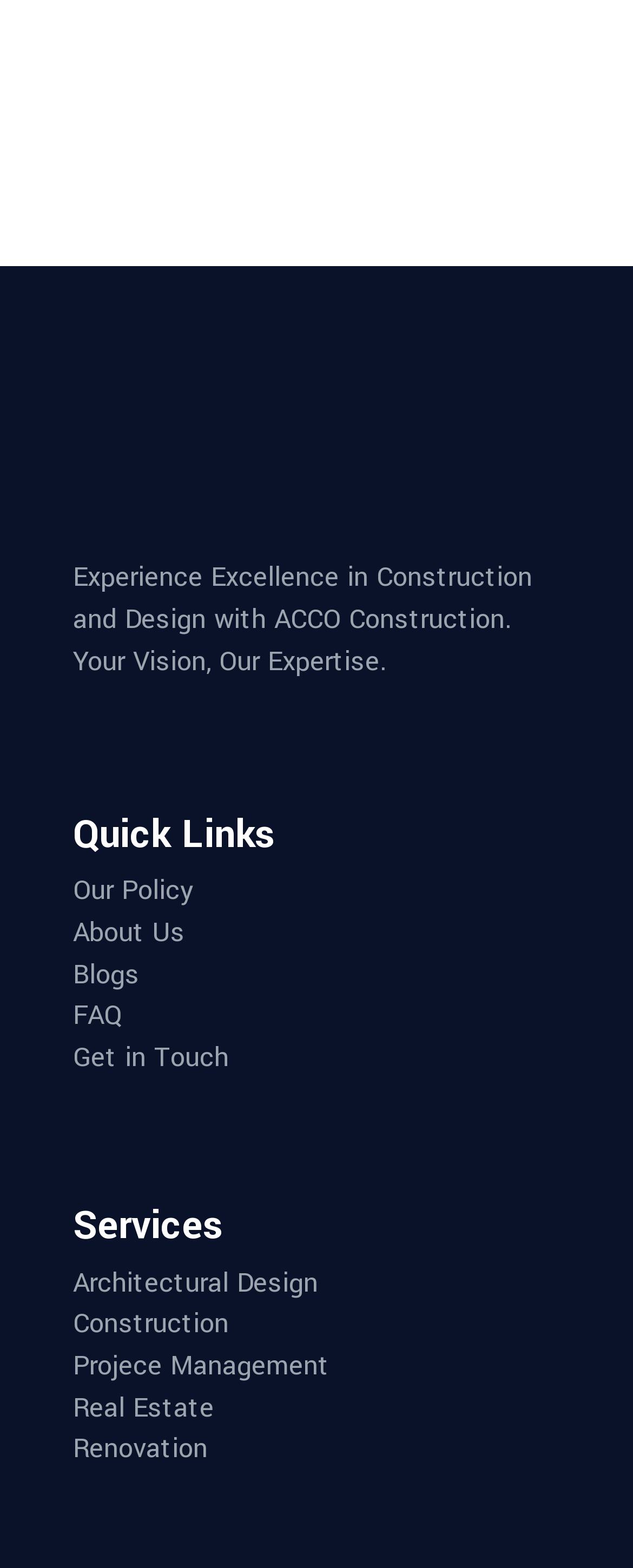Determine the bounding box coordinates of the UI element that matches the following description: "Renovation". The coordinates should be four float numbers between 0 and 1 in the format [left, top, right, bottom].

[0.115, 0.914, 0.367, 0.935]